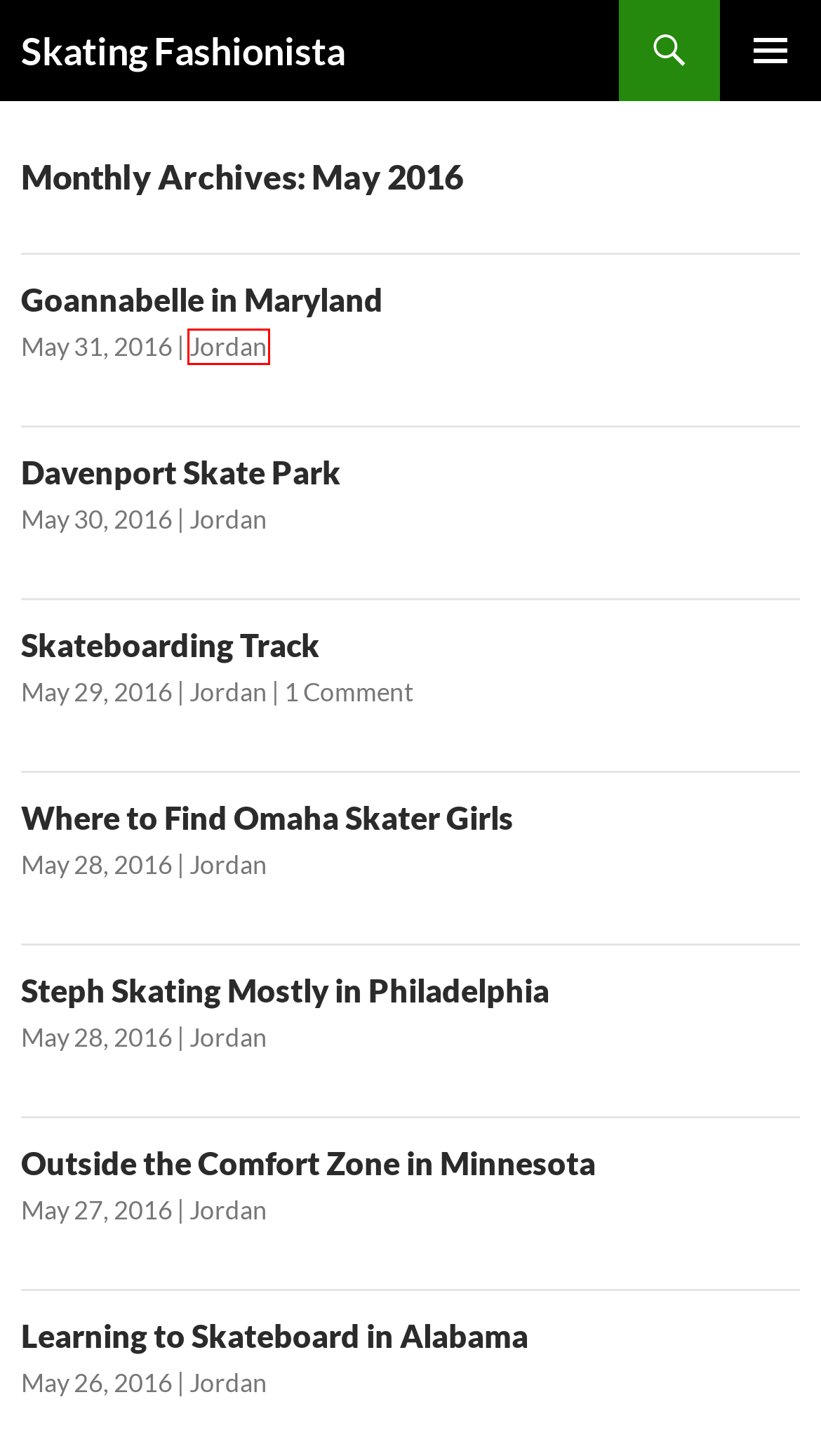Observe the screenshot of a webpage with a red bounding box highlighting an element. Choose the webpage description that accurately reflects the new page after the element within the bounding box is clicked. Here are the candidates:
A. Davenport Skate Park | Skating Fashionista
B. Learning to Skateboard in Alabama | Skating Fashionista
C. Skateboarding Track | Skating Fashionista
D. Goannabelle in Maryland | Skating Fashionista
E. Skating Fashionista
F. Where to Find Omaha Skater Girls | Skating Fashionista
G. Posts by Jordan | Skating Fashionista
H. Steph Skating Mostly in Philadelphia | Skating Fashionista

G